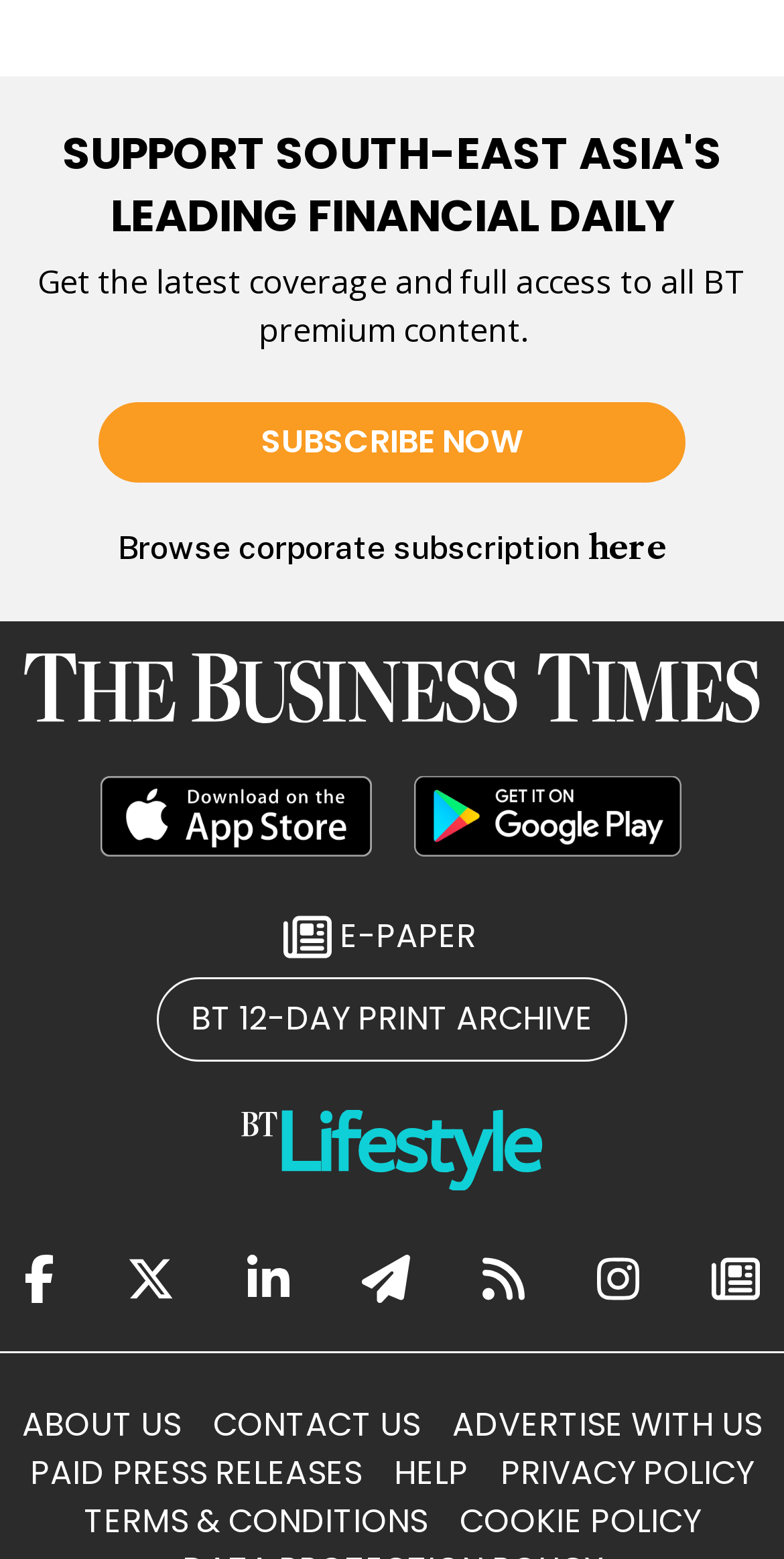Please specify the bounding box coordinates of the region to click in order to perform the following instruction: "Subscribe to premium content".

[0.125, 0.258, 0.875, 0.31]